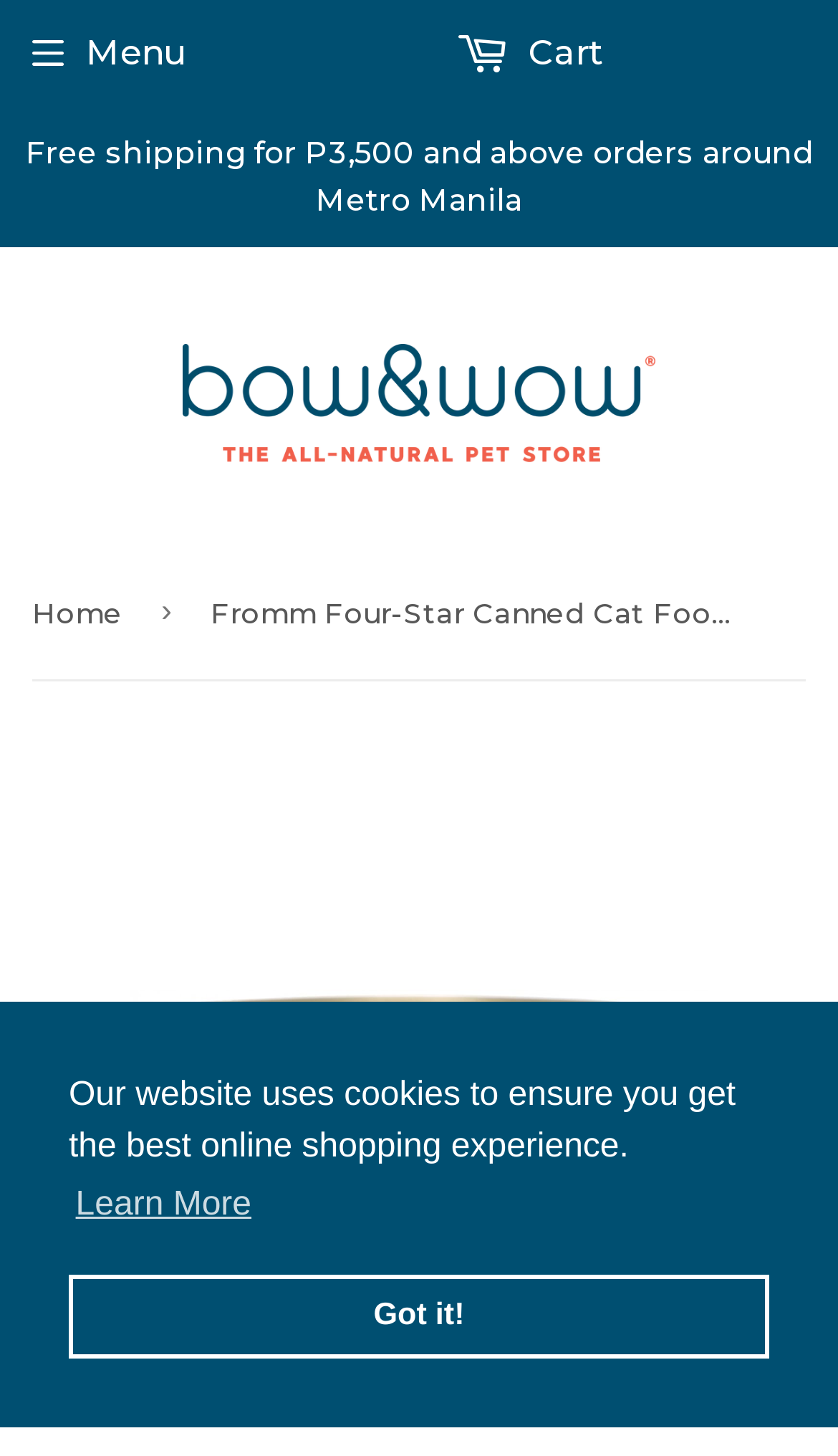What is the purpose of the button with the text 'Got it!'?
Answer the question with as much detail as possible.

I found the answer by looking at the button element with the text 'Got it!' and its parent element, which is a dialog with the role 'cookieconsent', and inferring that the button is used to dismiss the cookie message.